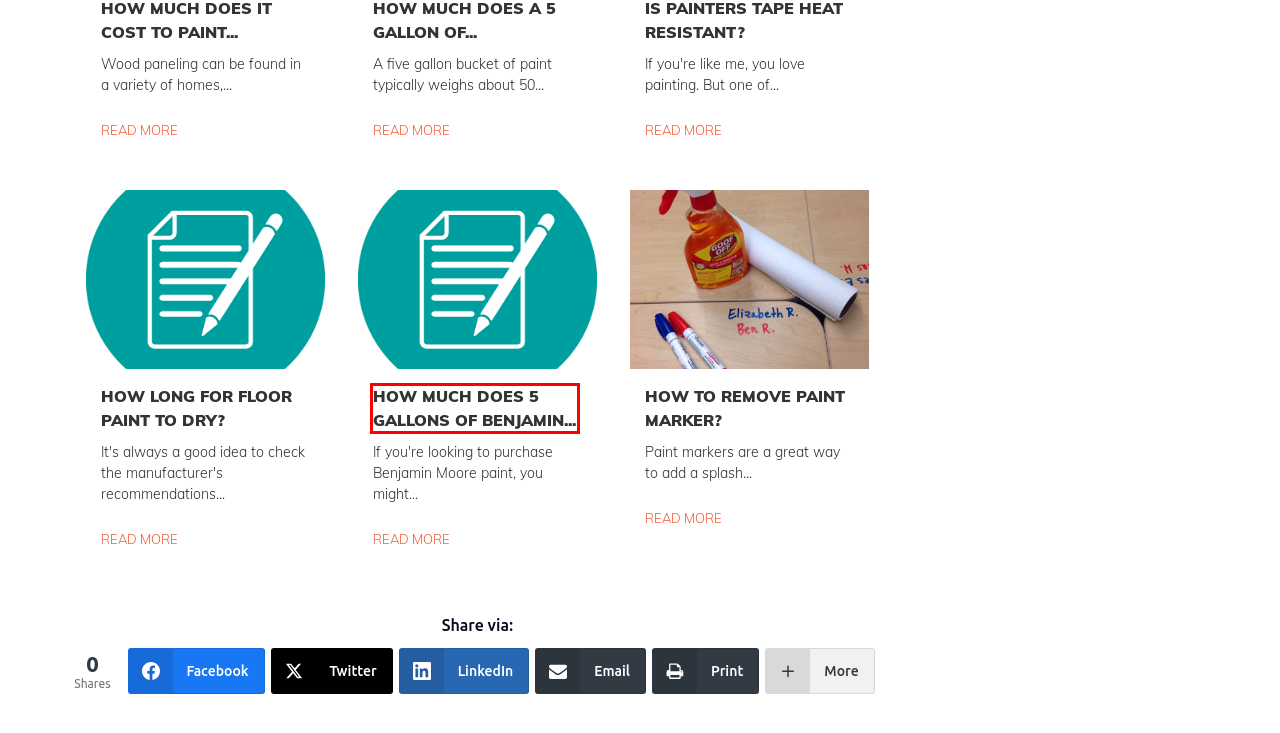You are presented with a screenshot of a webpage with a red bounding box. Select the webpage description that most closely matches the new webpage after clicking the element inside the red bounding box. The options are:
A. Is Painters Tape Heat Resistant?
B. CCPA
C. Can You Spray Paint Chrome Rims?
D. How To Remove Paint Marker?
E. Can You Use Decking Paint On Fences?
F. How Long For Floor Paint To Dry?
G. Contact Us
H. How Much Does 5 Gallons Of Benjamin Moore Paint Cost?

H